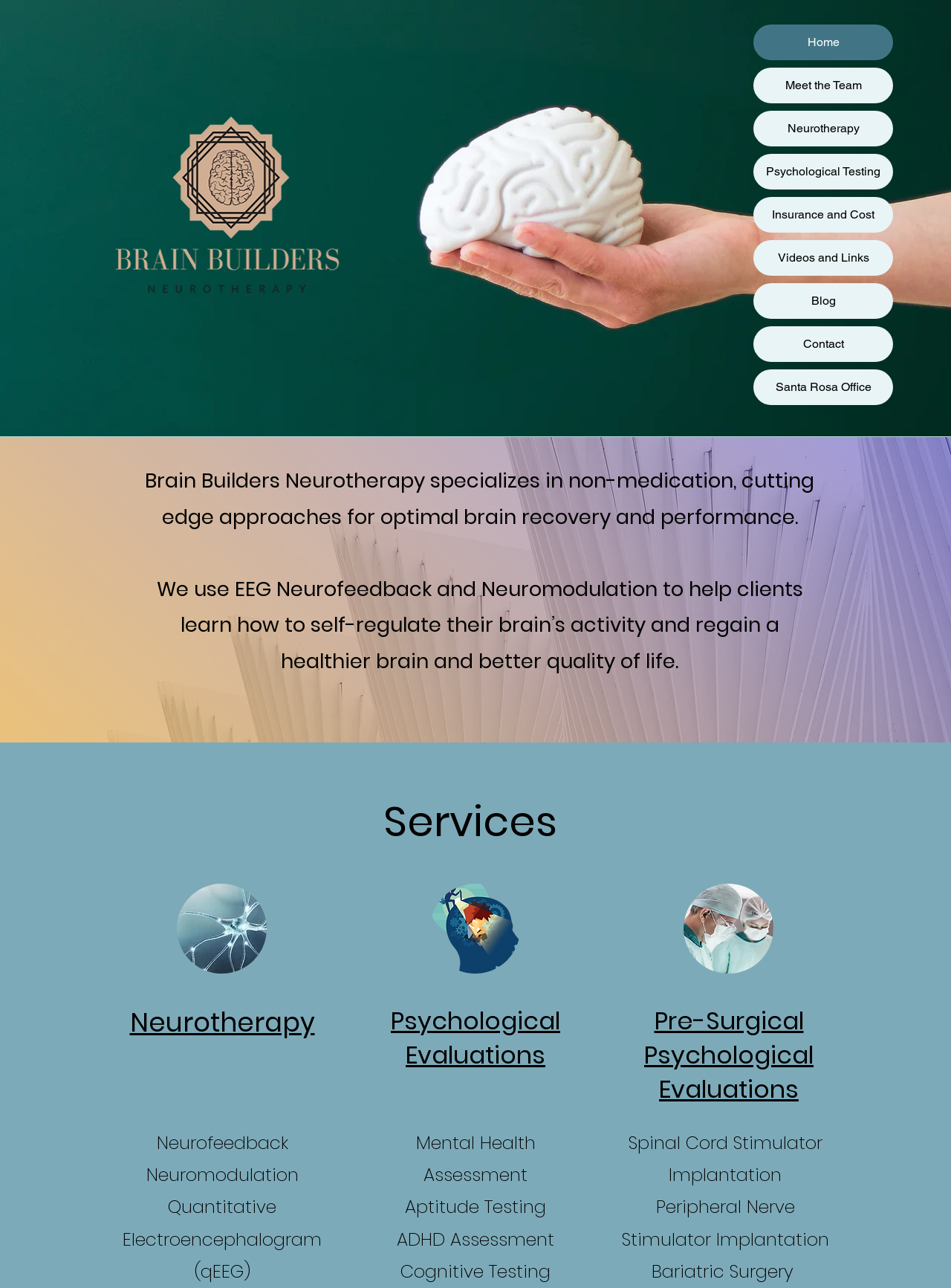Pinpoint the bounding box coordinates of the clickable area needed to execute the instruction: "Learn about Psychological Evaluations". The coordinates should be specified as four float numbers between 0 and 1, i.e., [left, top, right, bottom].

[0.411, 0.78, 0.589, 0.831]